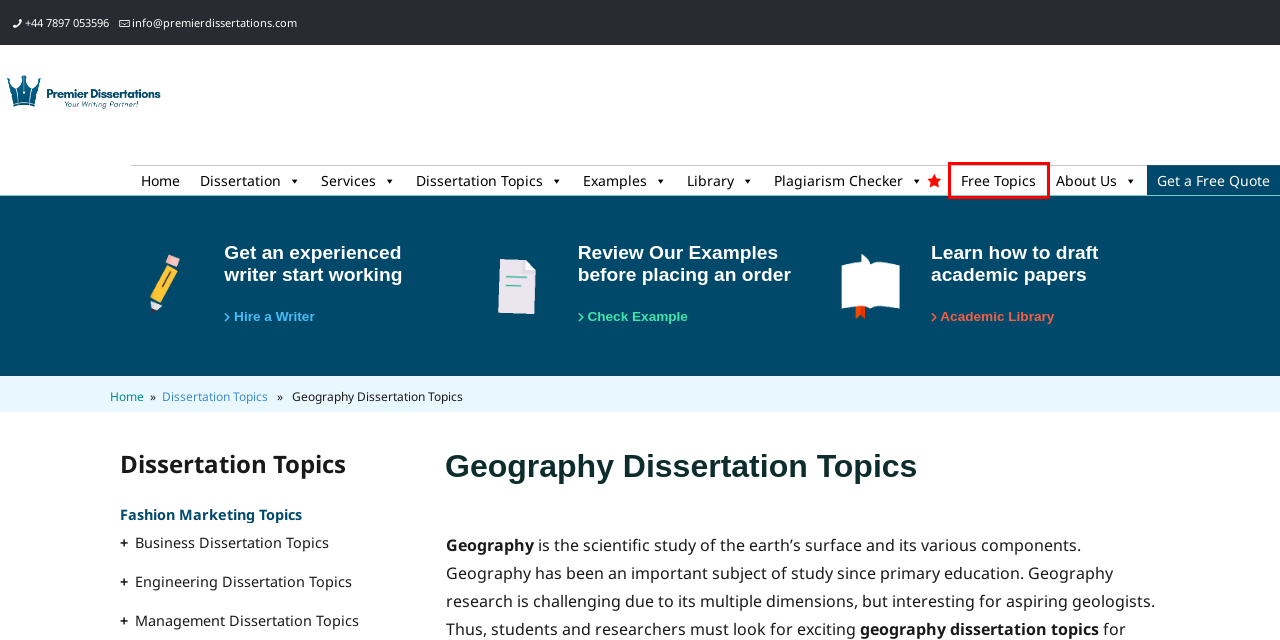Look at the screenshot of a webpage with a red bounding box and select the webpage description that best corresponds to the new page after clicking the element in the red box. Here are the options:
A. Best Business Management Dissertation Topics | 55+ Topic Examples
B. Free Dissertation Topics | Premier Dissertations
C. About Premier Dissertations | Premier Dissertations
D. Services | Premier Dissertations
E. Construction Engineering Dissertation Topics | Premier Dissertation
F. Examples | Premier Dissertations
G. Best Fashion Marketing Dissertation Topics | Premier Dissertations UK
H. Academic Library | Premier Dissertations

B